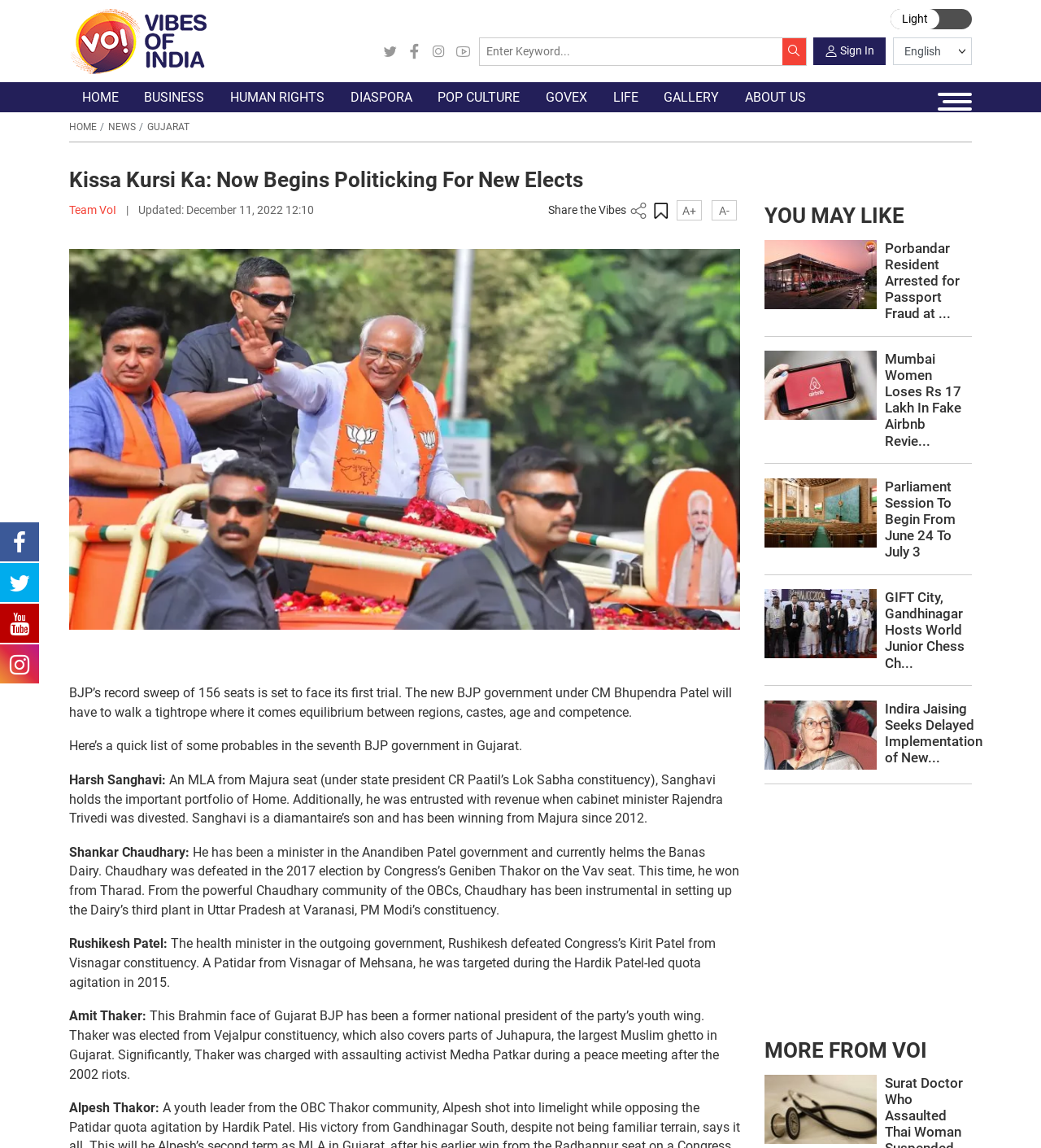Please specify the bounding box coordinates of the element that should be clicked to execute the given instruction: 'Read more about Kissa Kursi Ka'. Ensure the coordinates are four float numbers between 0 and 1, expressed as [left, top, right, bottom].

[0.066, 0.146, 0.711, 0.168]